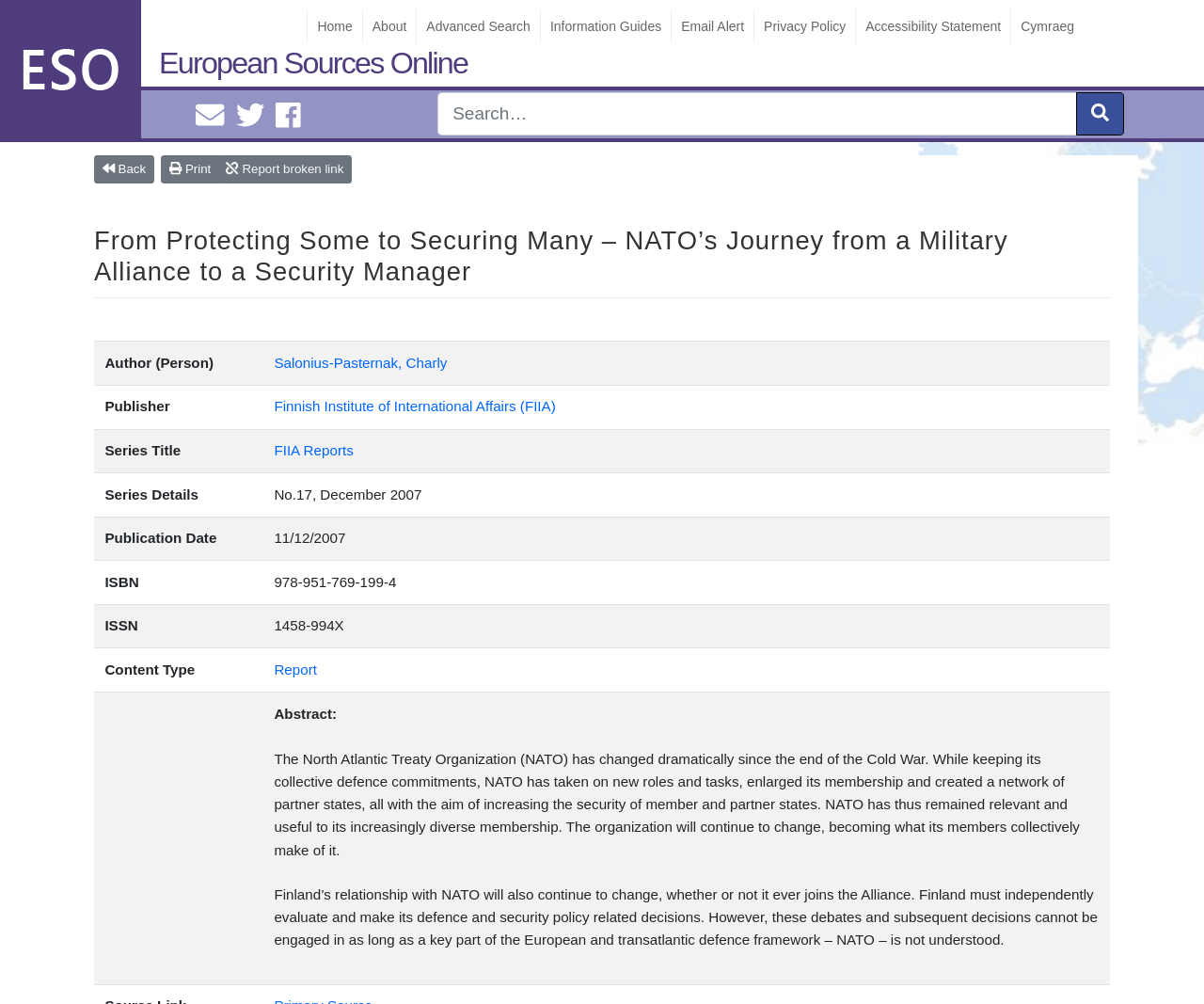Highlight the bounding box coordinates of the element you need to click to perform the following instruction: "Search for a keyword."

[0.352, 0.092, 0.945, 0.137]